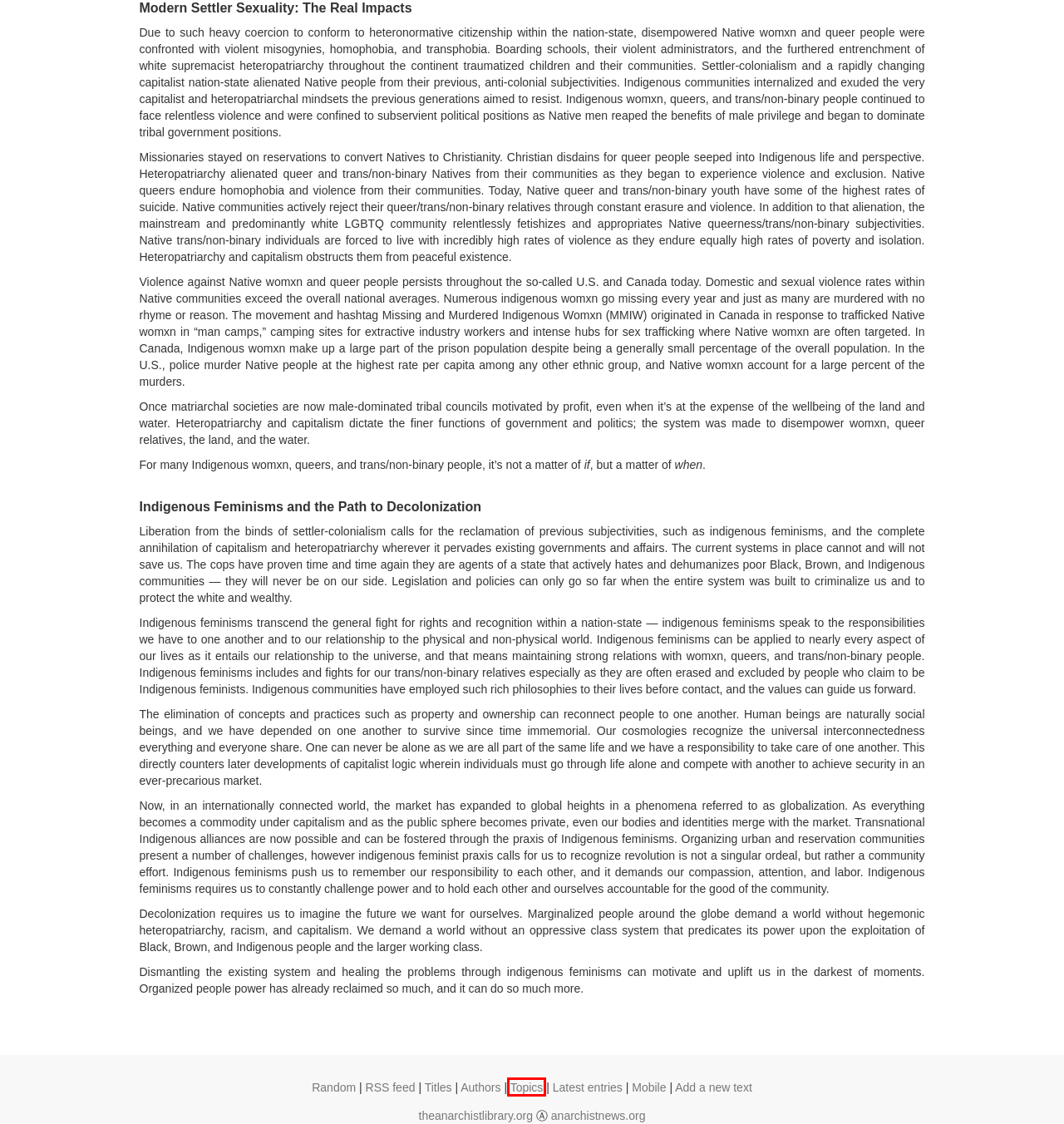You have a screenshot of a webpage with a red rectangle bounding box around an element. Identify the best matching webpage description for the new page that appears after clicking the element in the bounding box. The descriptions are:
A. How To Redeem Bad People (Fate) | The Anarchist Library
B. anarchistnews.org | We create the anarchy we'd like to see in the world
C. Topics | The Anarchist Library
D. Latest entries | The Anarchist Library
E. anarcha-feminism | The Anarchist Library
F. Full list of texts | The Anarchist Library
G. On Francesco Ghezzi | The Anarchist Library
H. Authors | The Anarchist Library

C